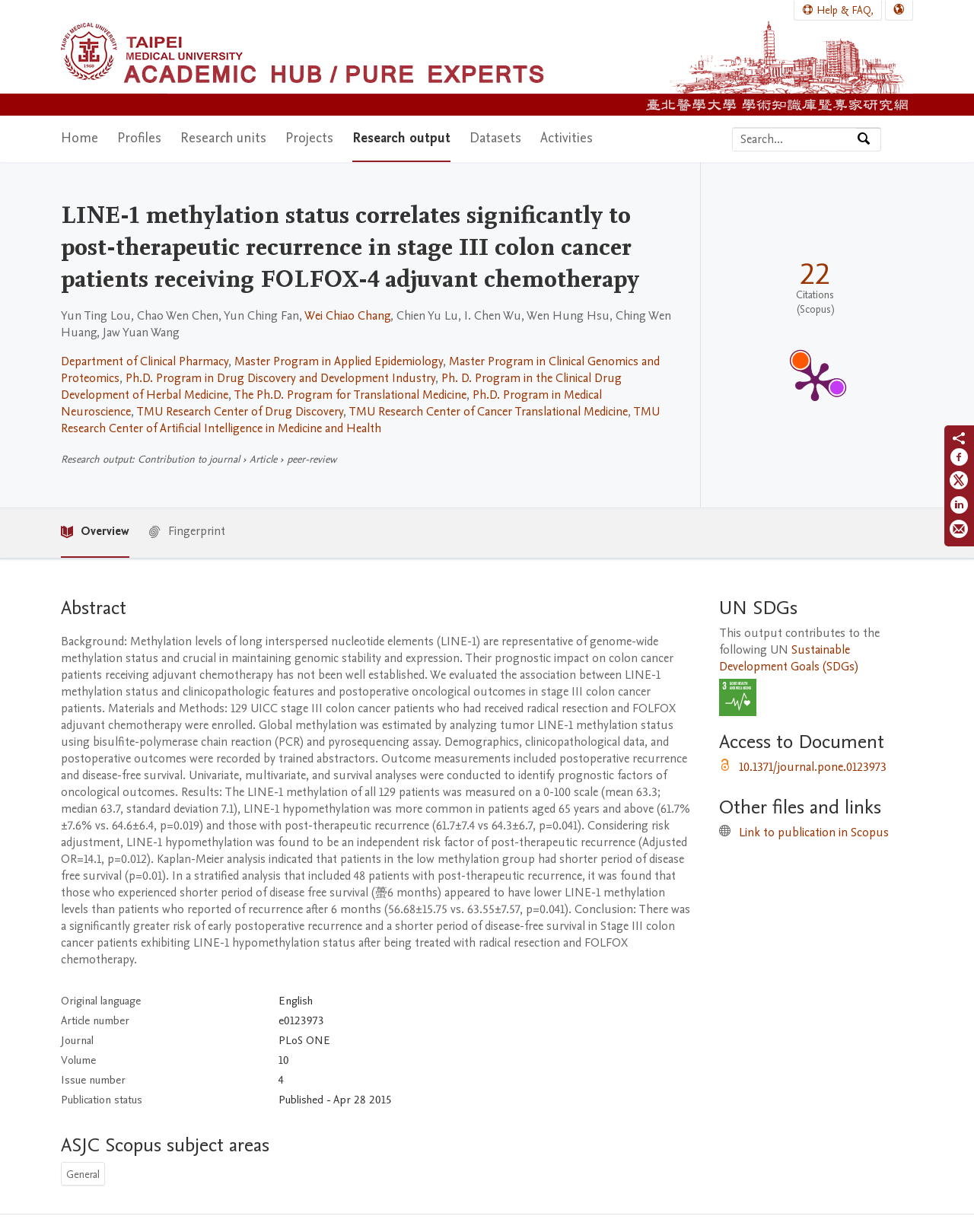What is the UN SDG related to this research?
Please look at the screenshot and answer using one word or phrase.

SDG 3 - Good Health and Well-being